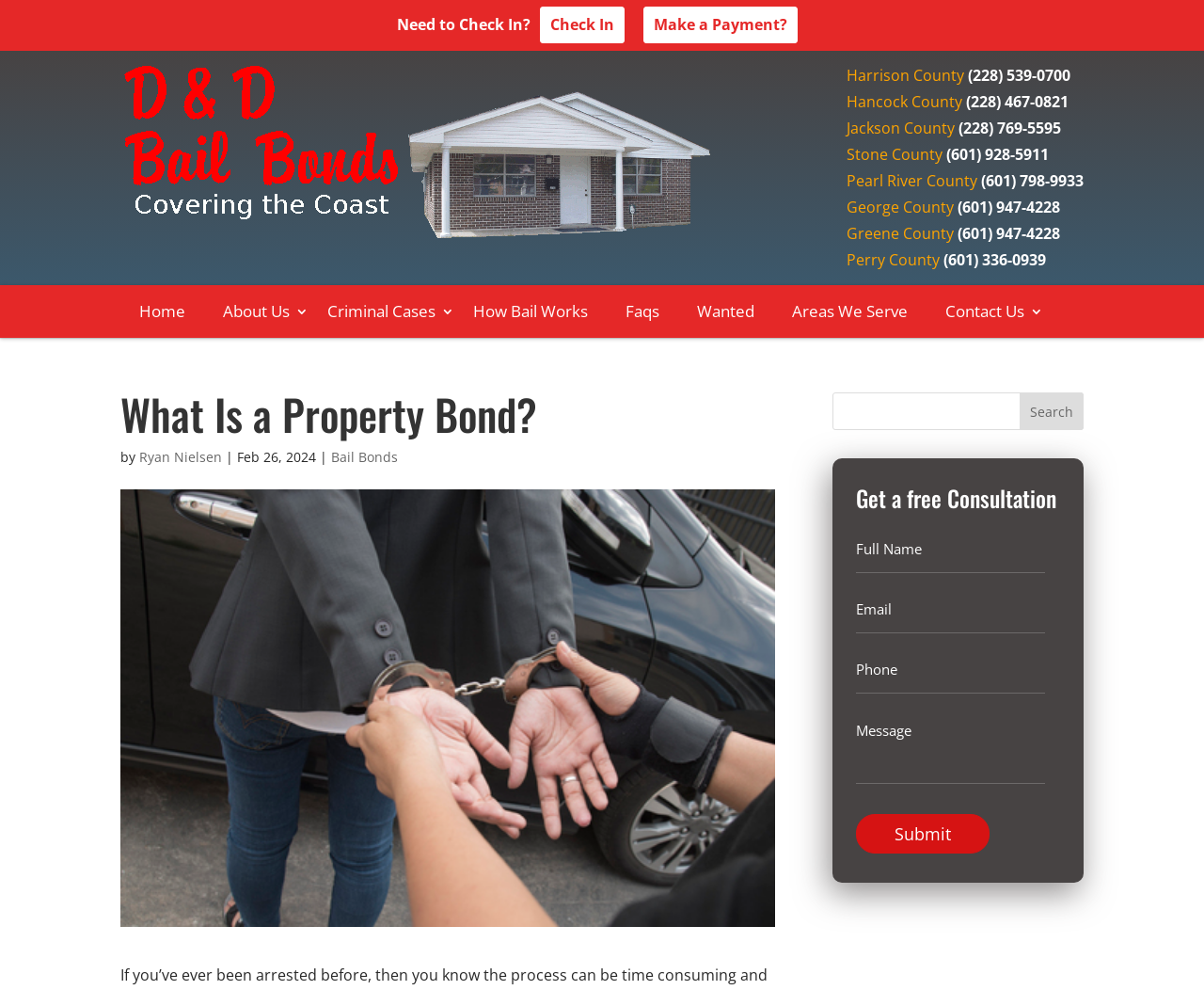Find and specify the bounding box coordinates that correspond to the clickable region for the instruction: "Submit".

[0.711, 0.823, 0.822, 0.863]